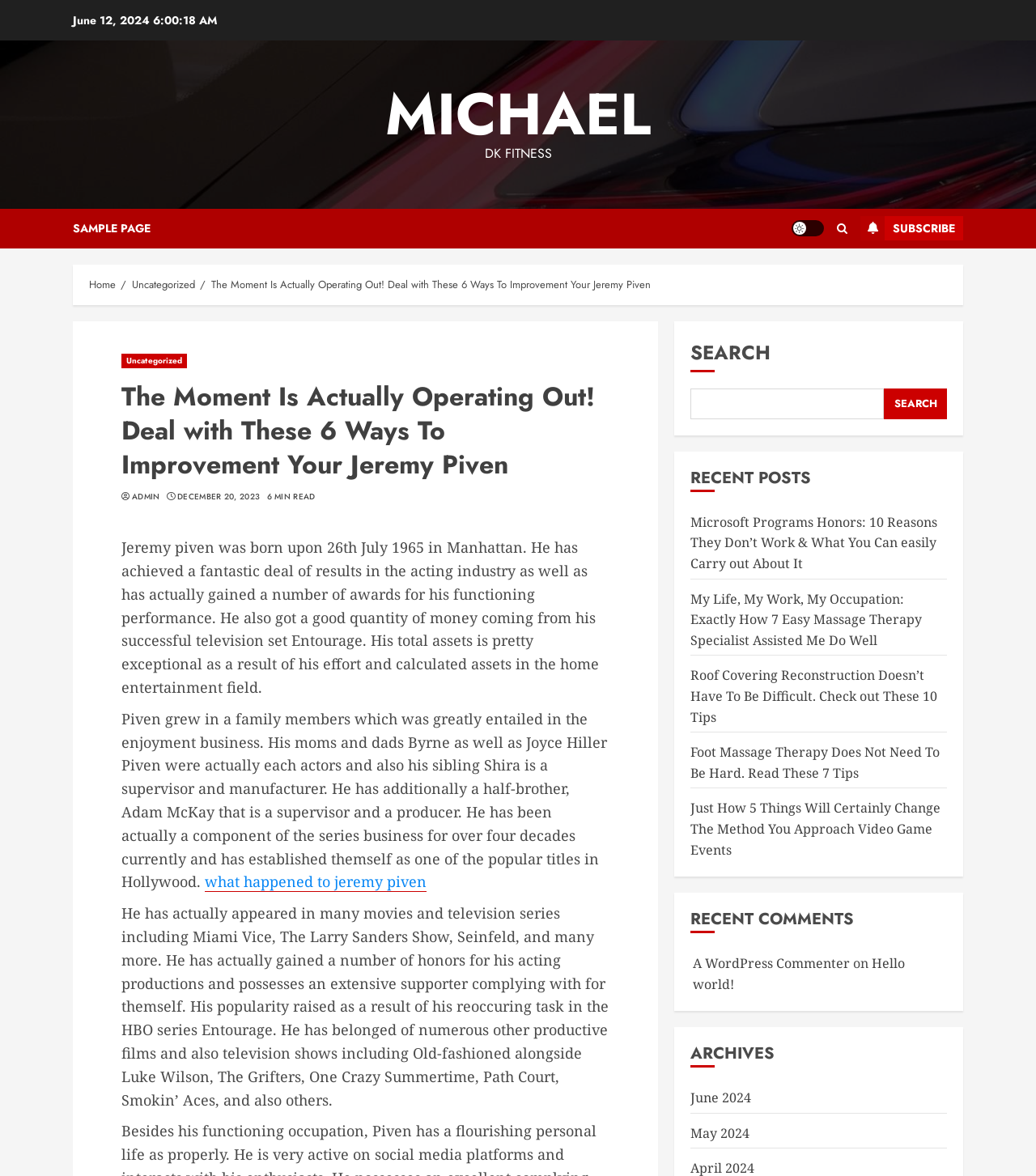Using the information shown in the image, answer the question with as much detail as possible: What is the date of the current post?

I found the date of the current post by looking at the top of the webpage, where it says 'June 12, 2024' in a static text element.